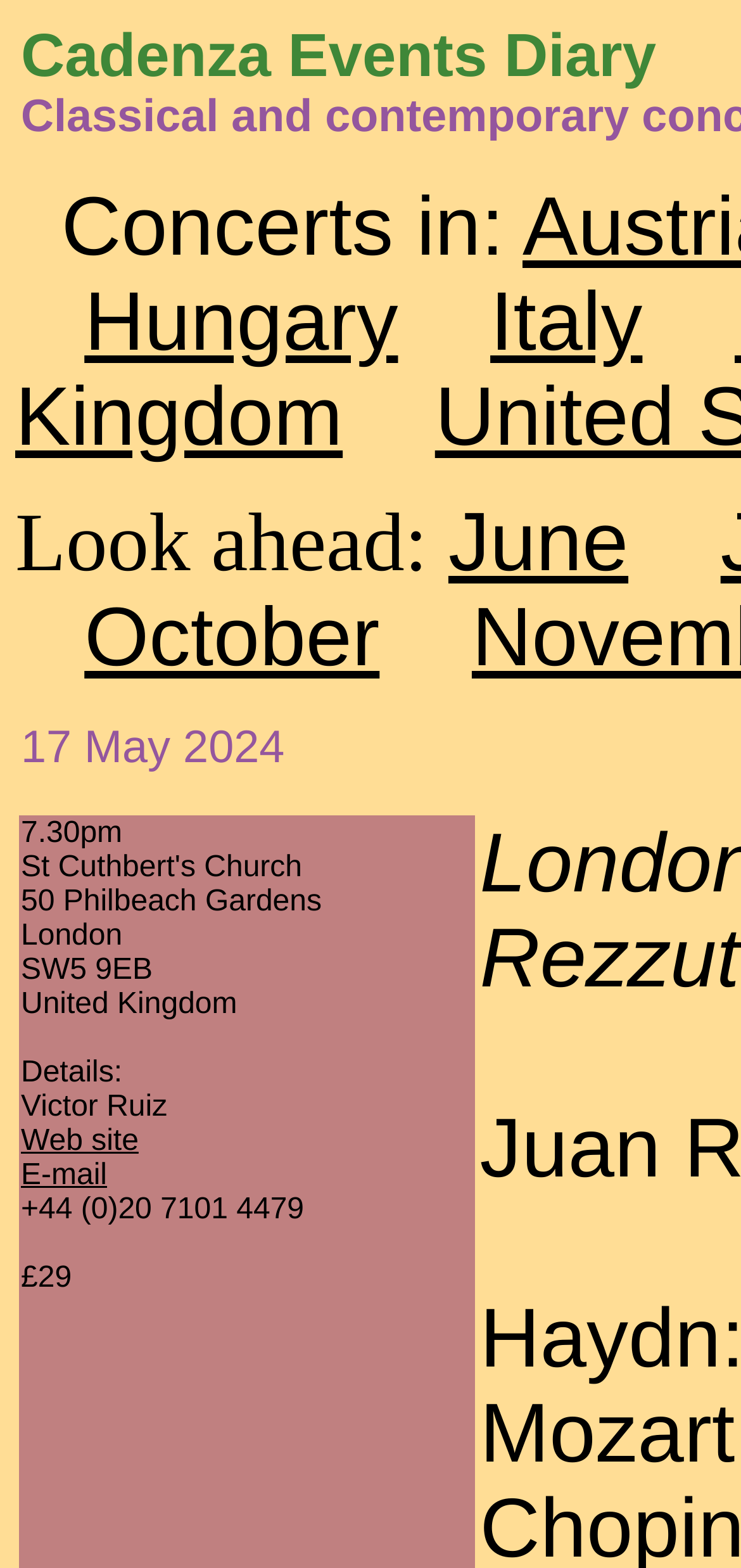Identify the bounding box coordinates for the UI element mentioned here: "Web site". Provide the coordinates as four float values between 0 and 1, i.e., [left, top, right, bottom].

[0.028, 0.718, 0.187, 0.738]